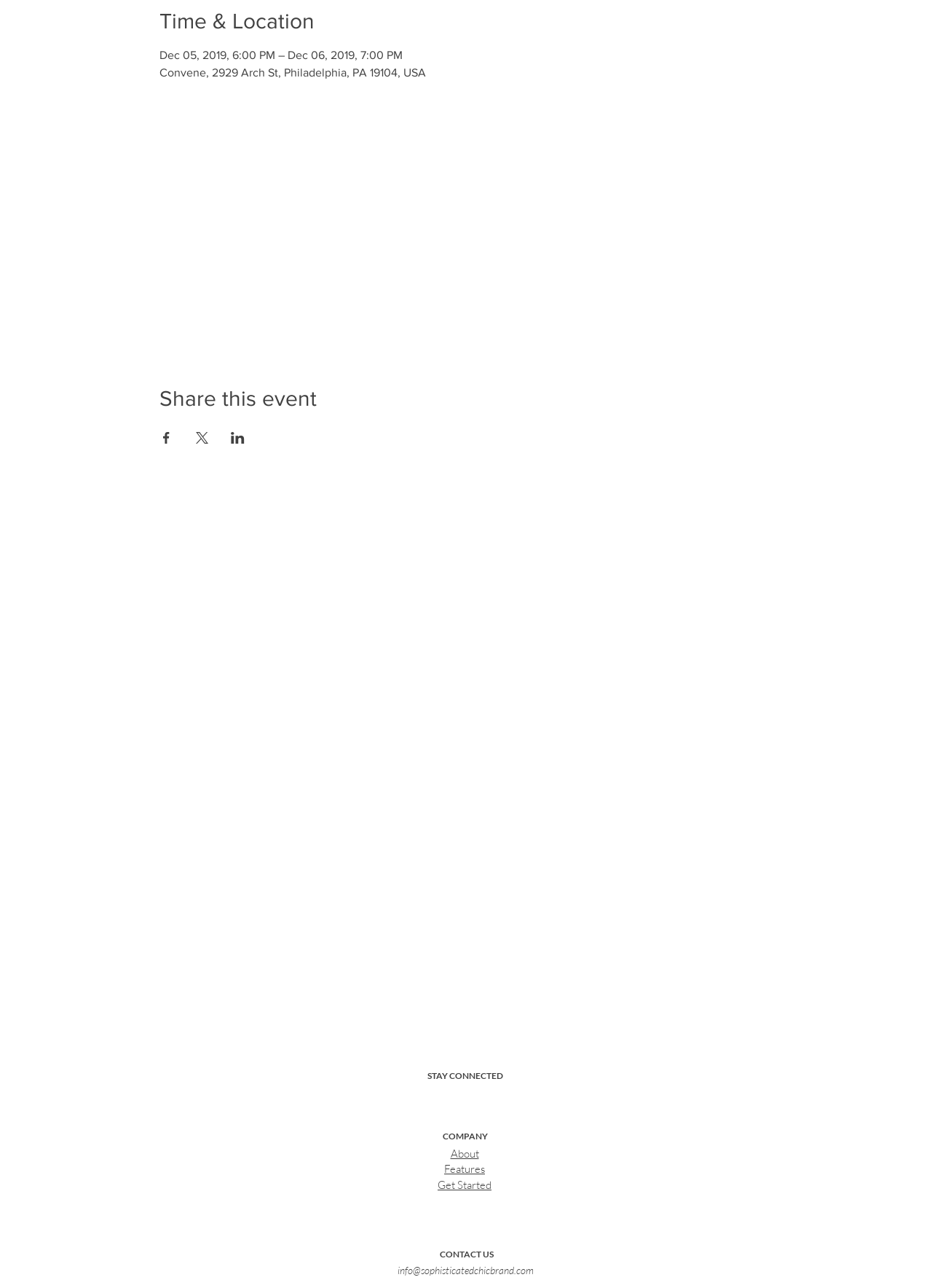Highlight the bounding box coordinates of the region I should click on to meet the following instruction: "View LinkedIn profile".

[0.428, 0.846, 0.459, 0.868]